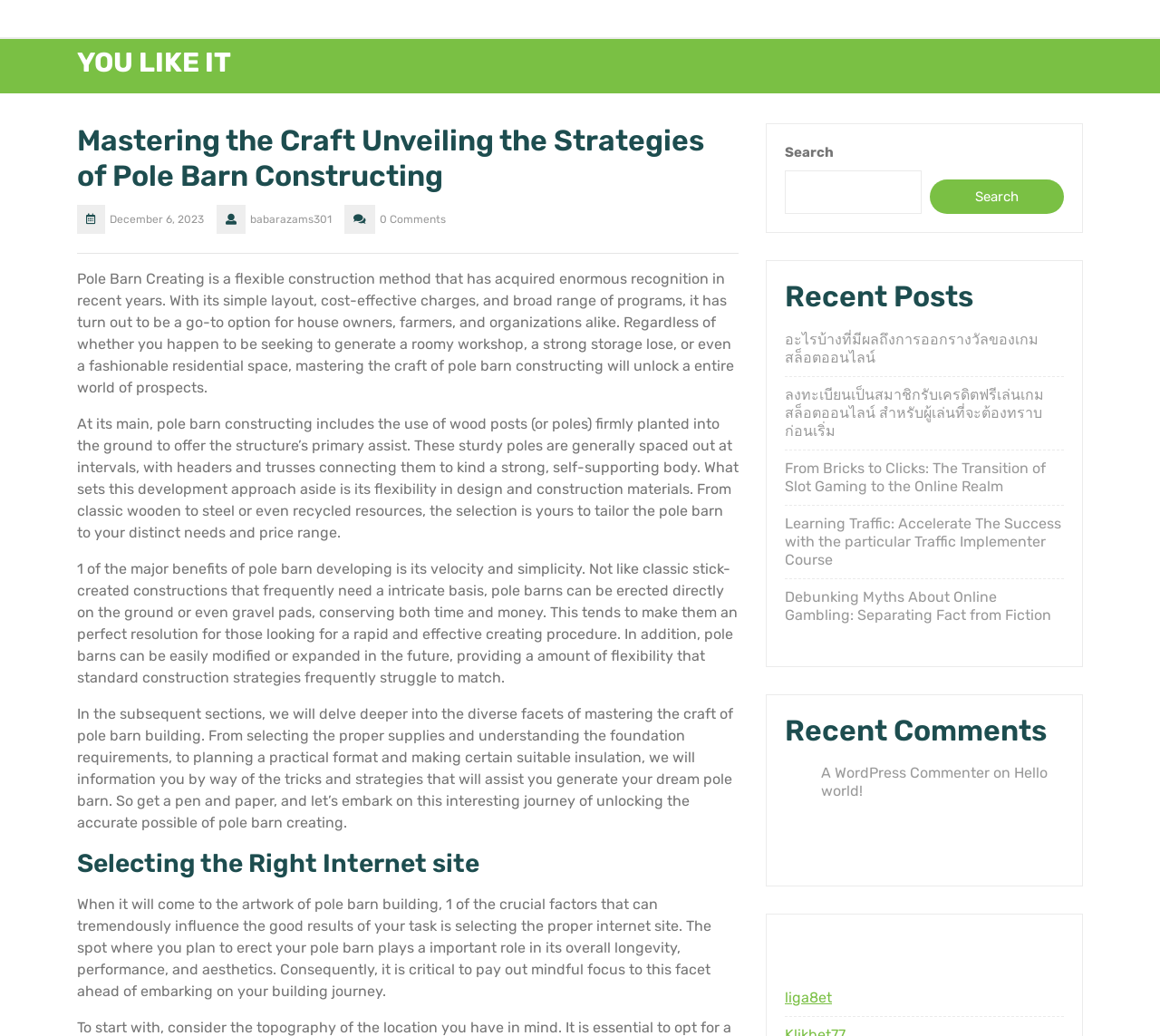What is the purpose of the search box?
Carefully analyze the image and provide a detailed answer to the question.

I found the purpose of the search box by looking at its location and the static text element that says 'Search' next to it, which suggests that it is used to search the website for specific content.